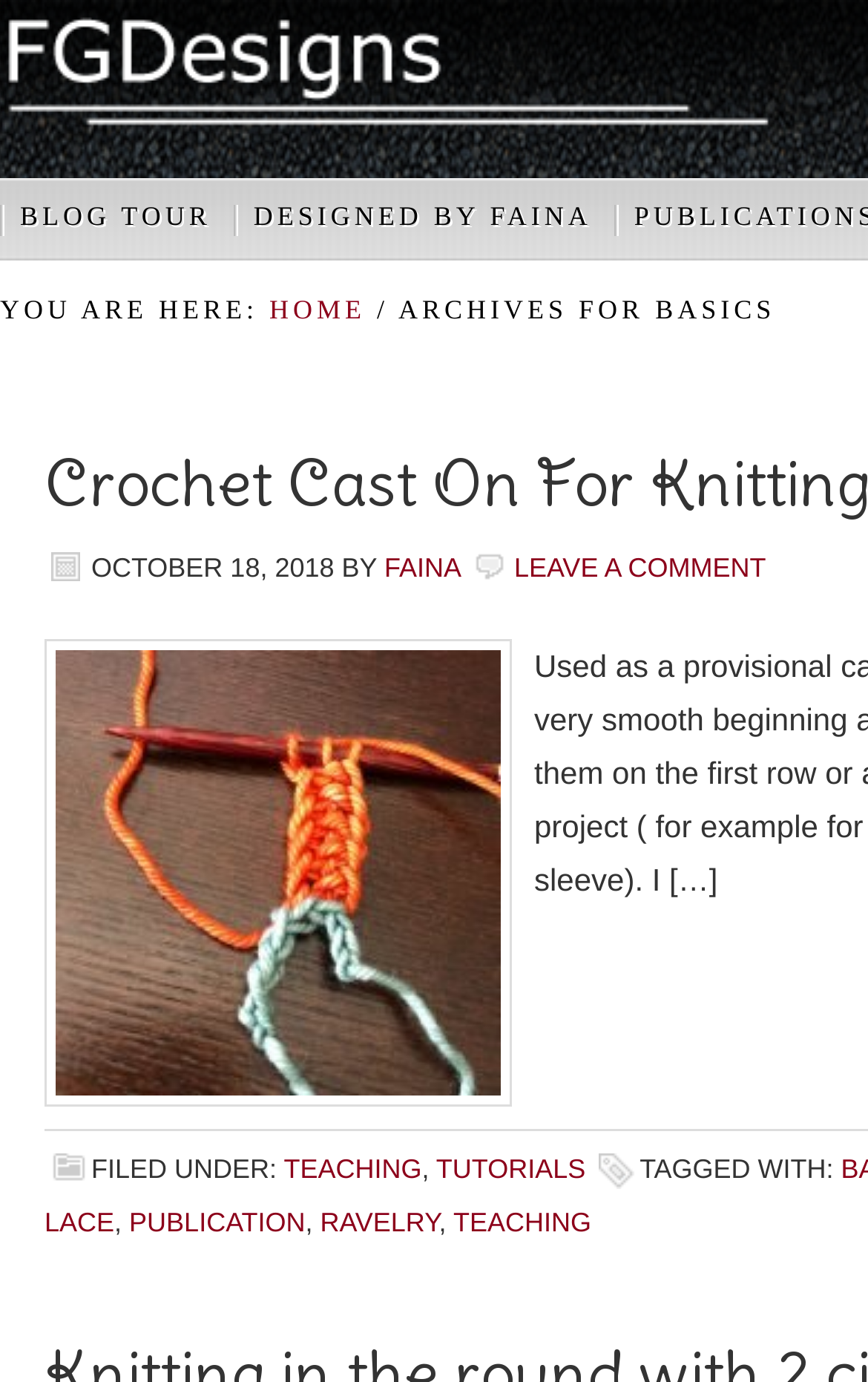What is the name of the knitting mode?
Please analyze the image and answer the question with as much detail as possible.

I found the answer by looking at the link with the text 'FAINA'S KNITTING MODE' at the top of the webpage.